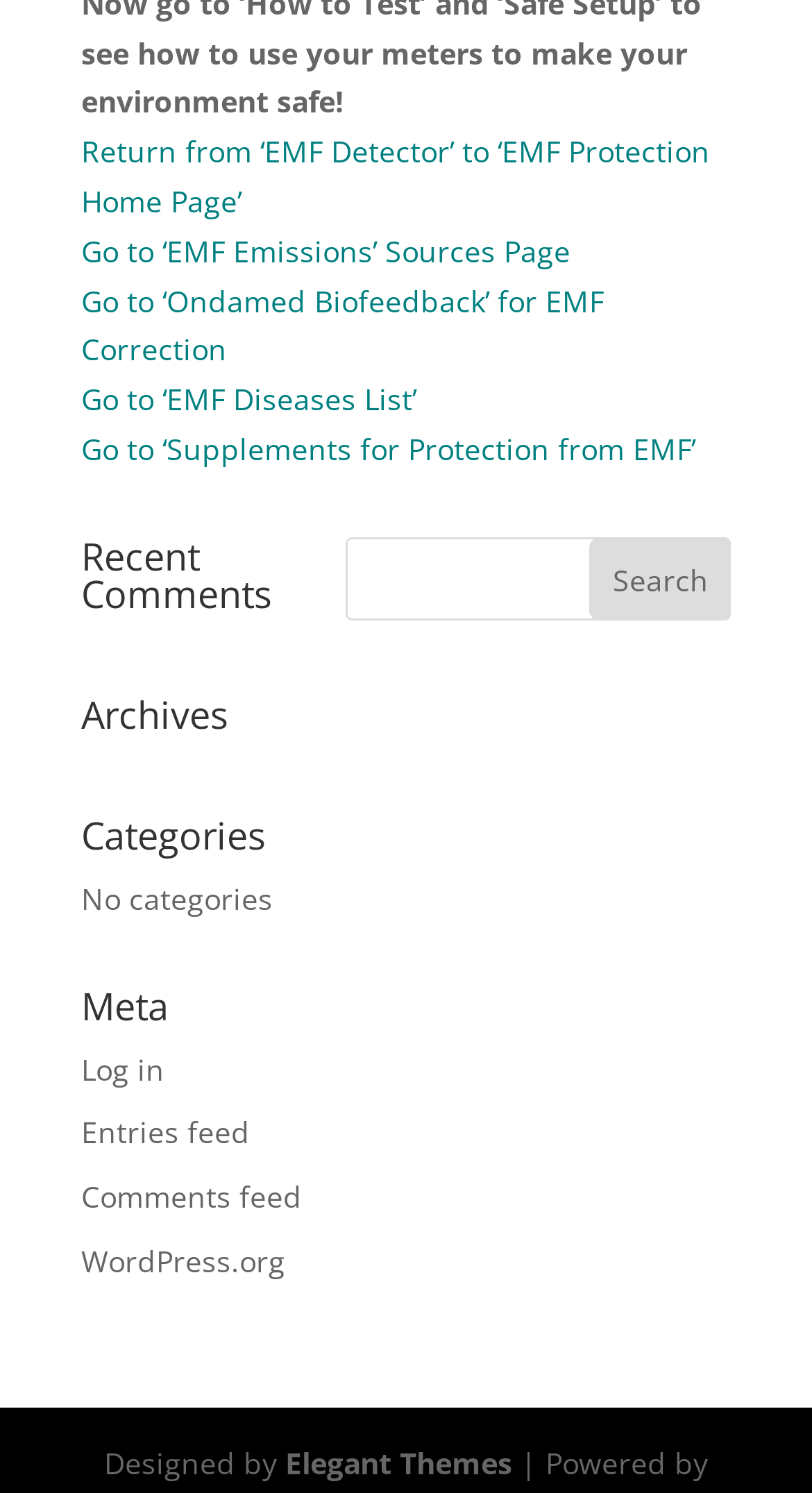What is the name of the theme designer?
Please give a detailed and elaborate explanation in response to the question.

I found a footer section at the bottom of the webpage, which contains a 'Designed by' text followed by a link to 'Elegant Themes'. This indicates that the theme designer is Elegant Themes.